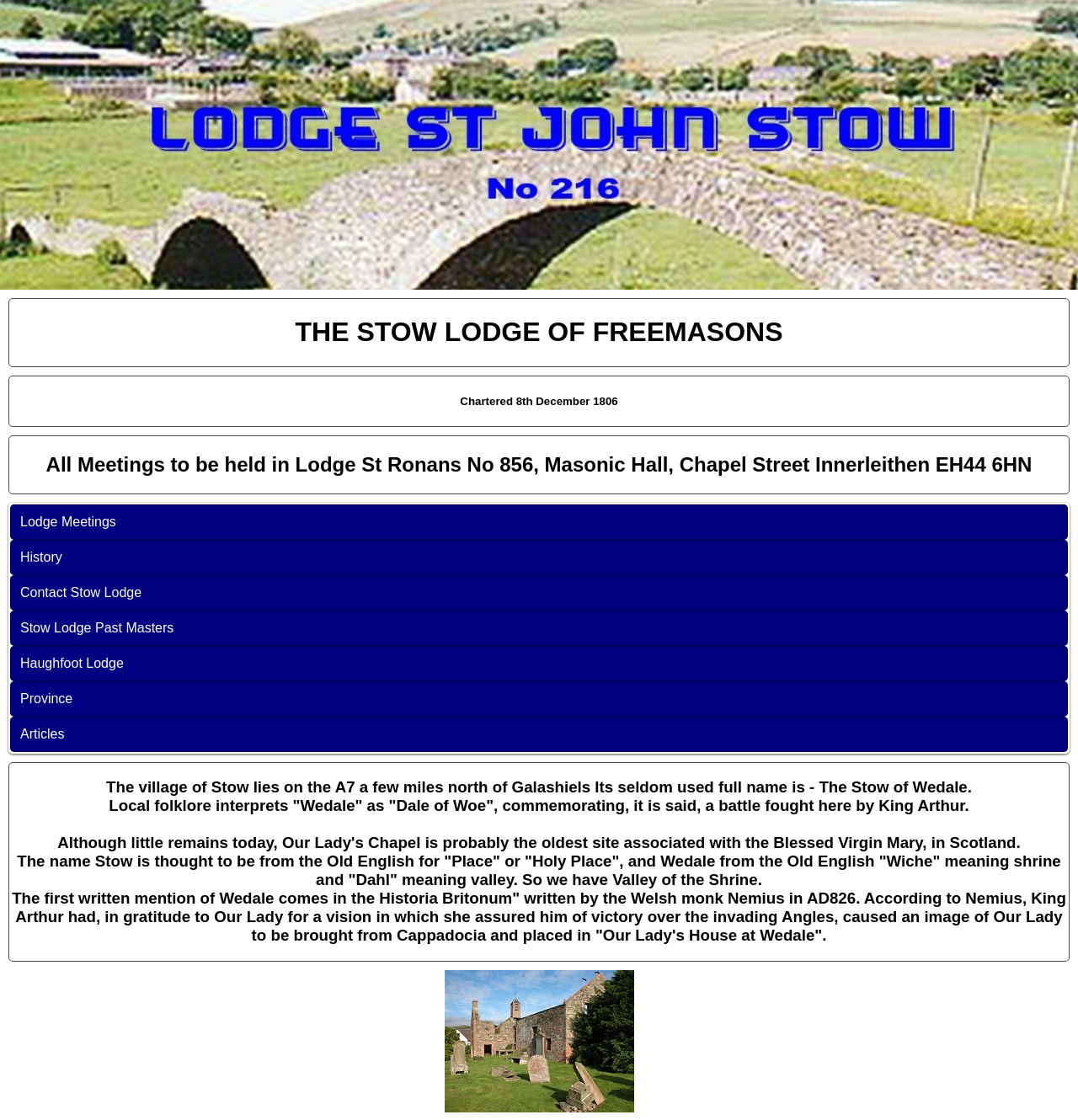Based on the element description History, identify the bounding box coordinates for the UI element. The coordinates should be in the format (top-left x, top-left y, bottom-right x, bottom-right y) and within the 0 to 1 range.

[0.009, 0.482, 0.991, 0.513]